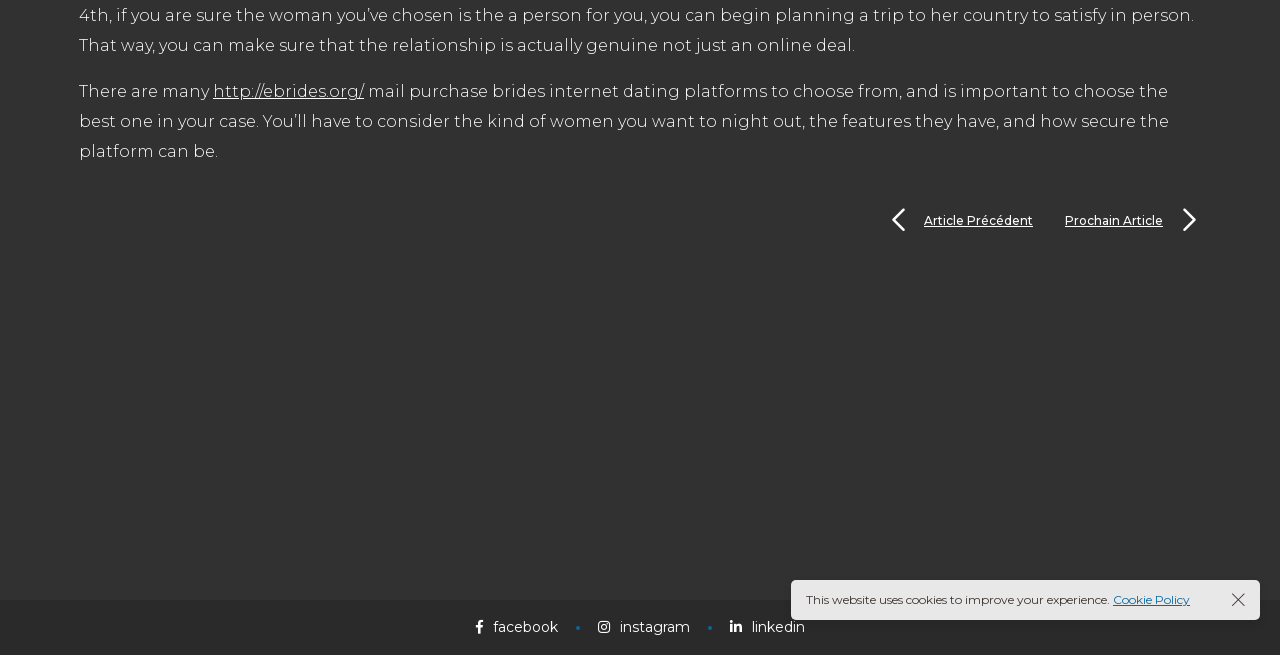Identify the bounding box of the HTML element described as: "Article Précédent".

[0.684, 0.32, 0.807, 0.357]